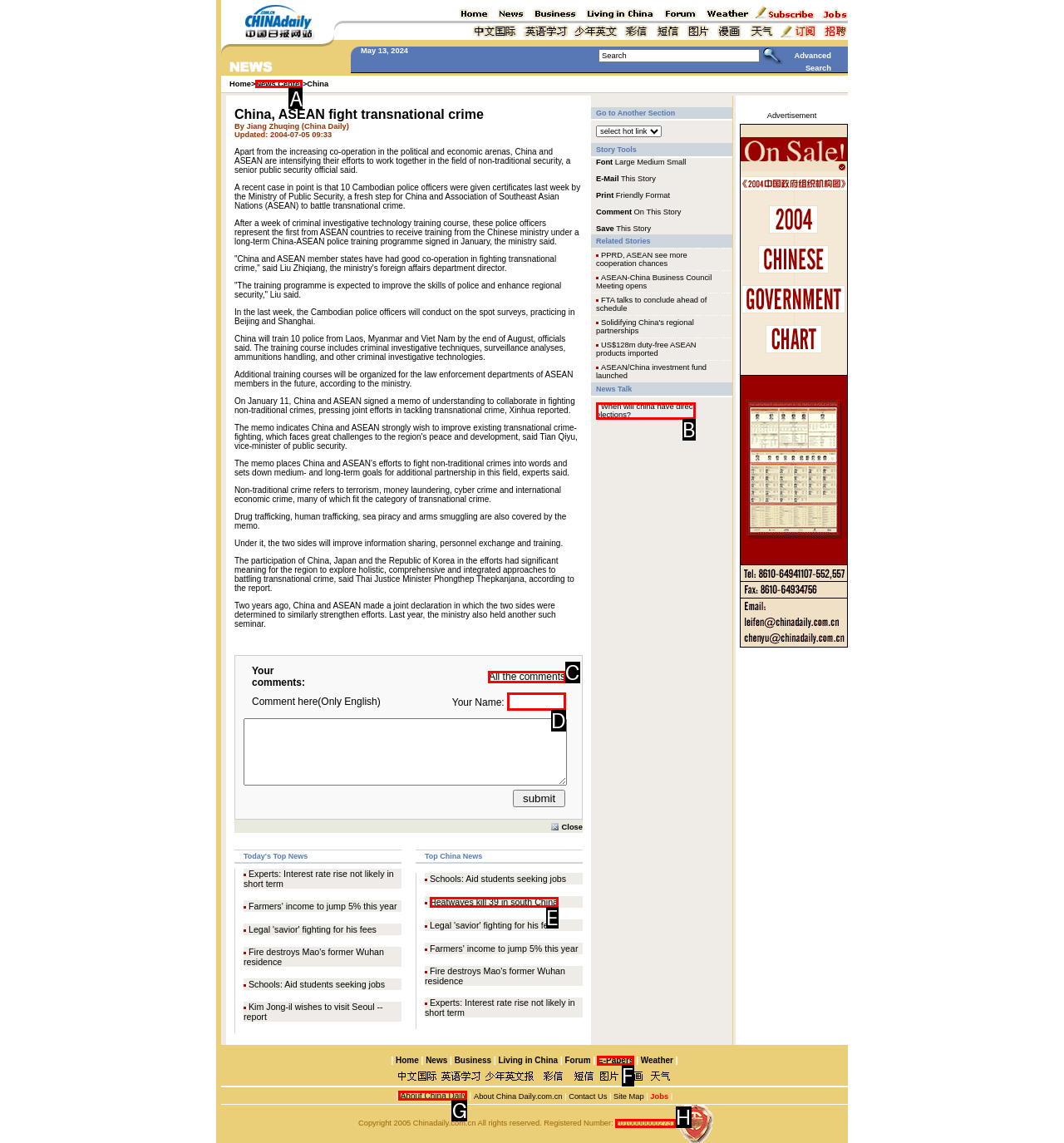Identify the letter of the UI element you need to select to accomplish the task: Click the link 'News Center'.
Respond with the option's letter from the given choices directly.

A